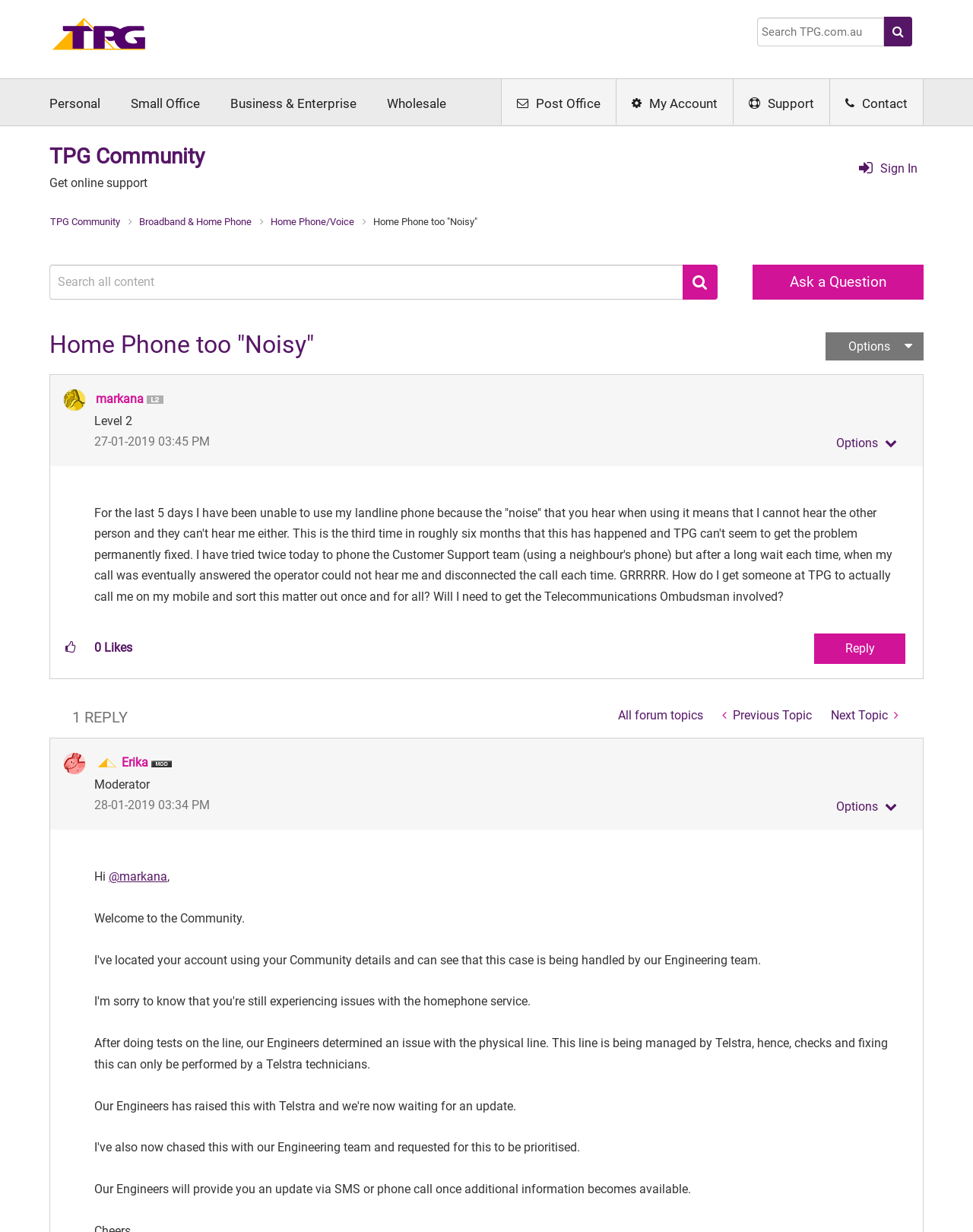Who is the author of the first post?
Look at the screenshot and provide an in-depth answer.

I found the answer by looking at the link element with the text 'View Profile of markana' which is located near the top of the webpage, below the post content.